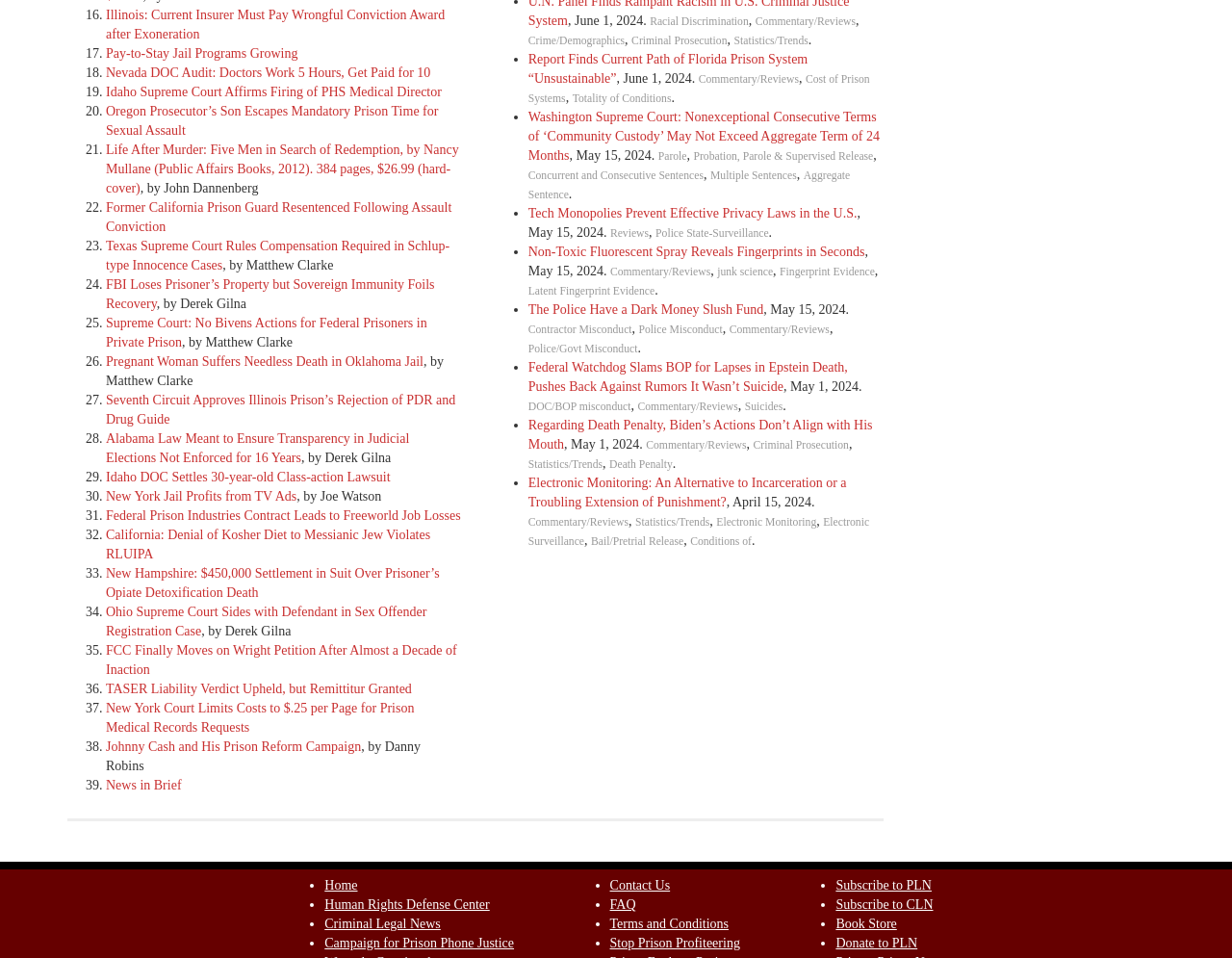Identify the bounding box coordinates of the element that should be clicked to fulfill this task: "Explore 'Racial Discrimination'". The coordinates should be provided as four float numbers between 0 and 1, i.e., [left, top, right, bottom].

[0.527, 0.016, 0.608, 0.029]